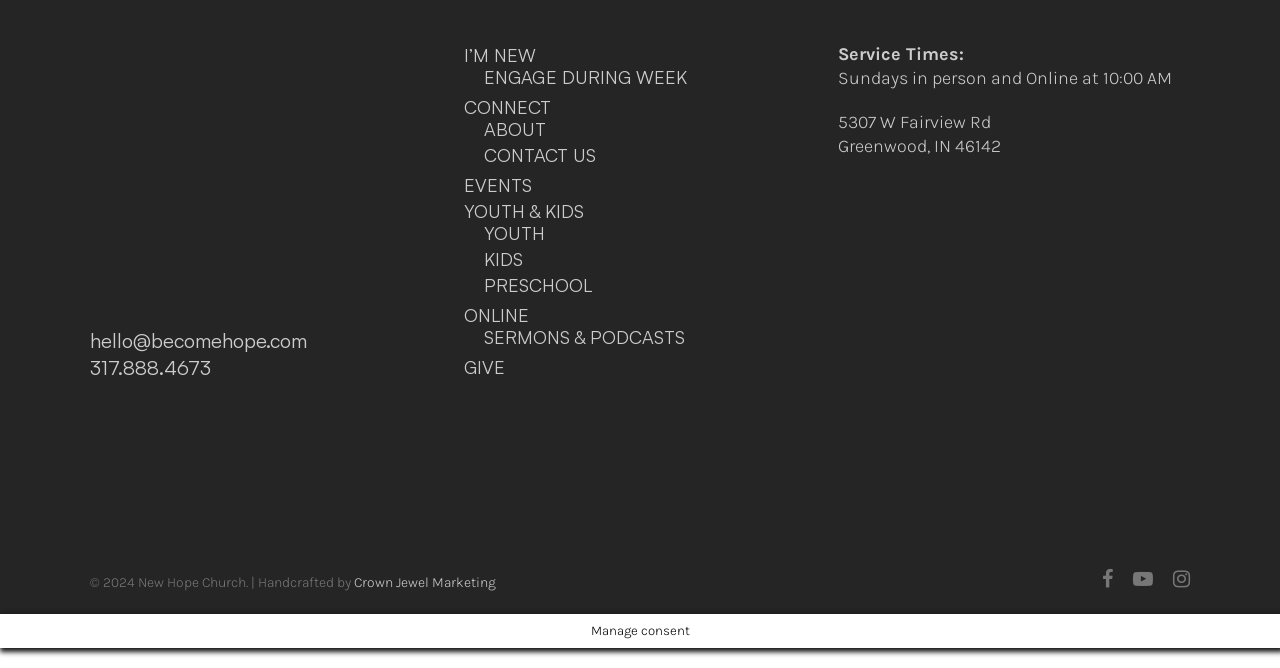Find the bounding box coordinates for the UI element whose description is: "Youth & Kids". The coordinates should be four float numbers between 0 and 1, in the format [left, top, right, bottom].

[0.362, 0.303, 0.638, 0.33]